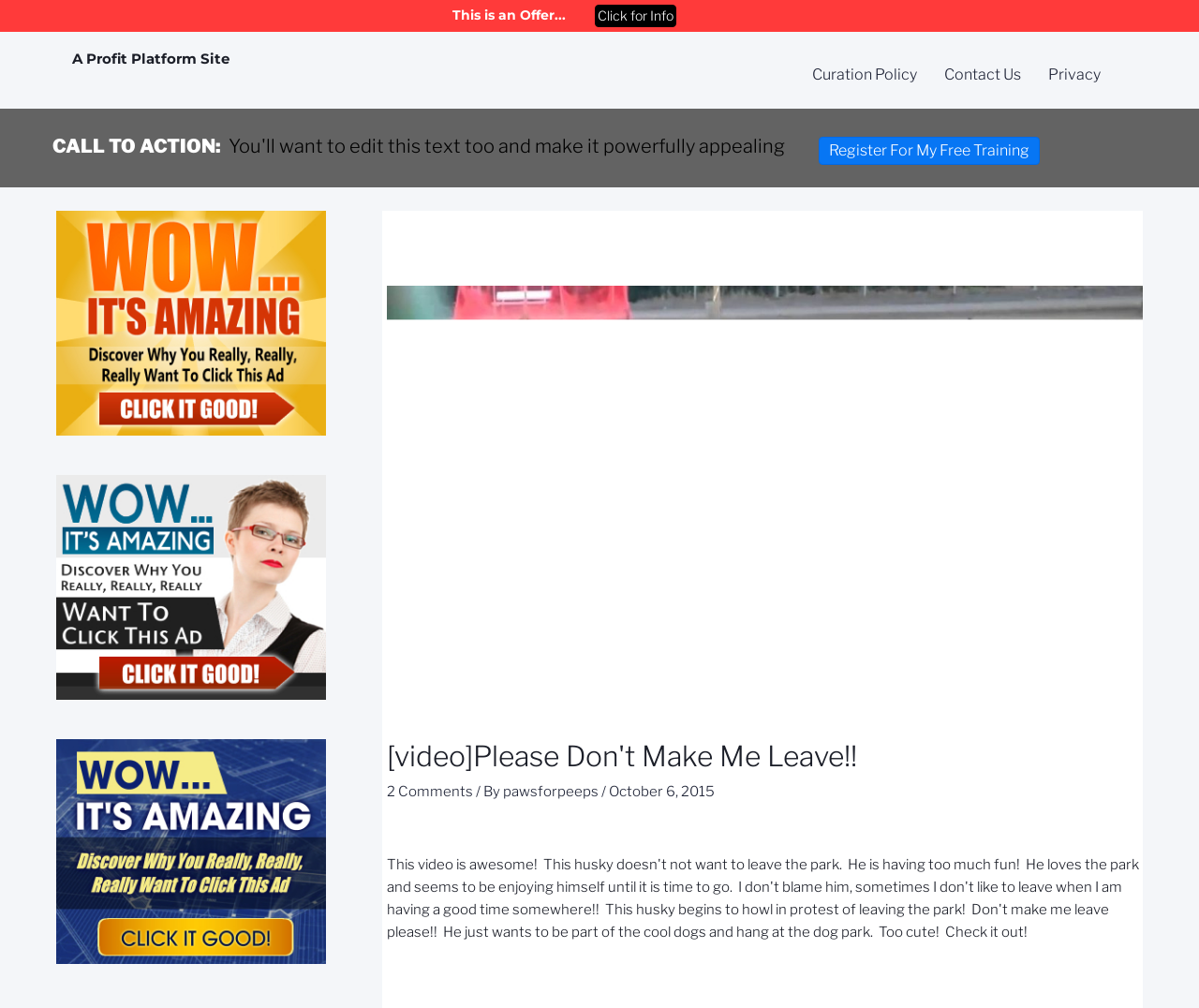Give a concise answer of one word or phrase to the question: 
What is the text on the top-left corner of the webpage?

This is an Offer...